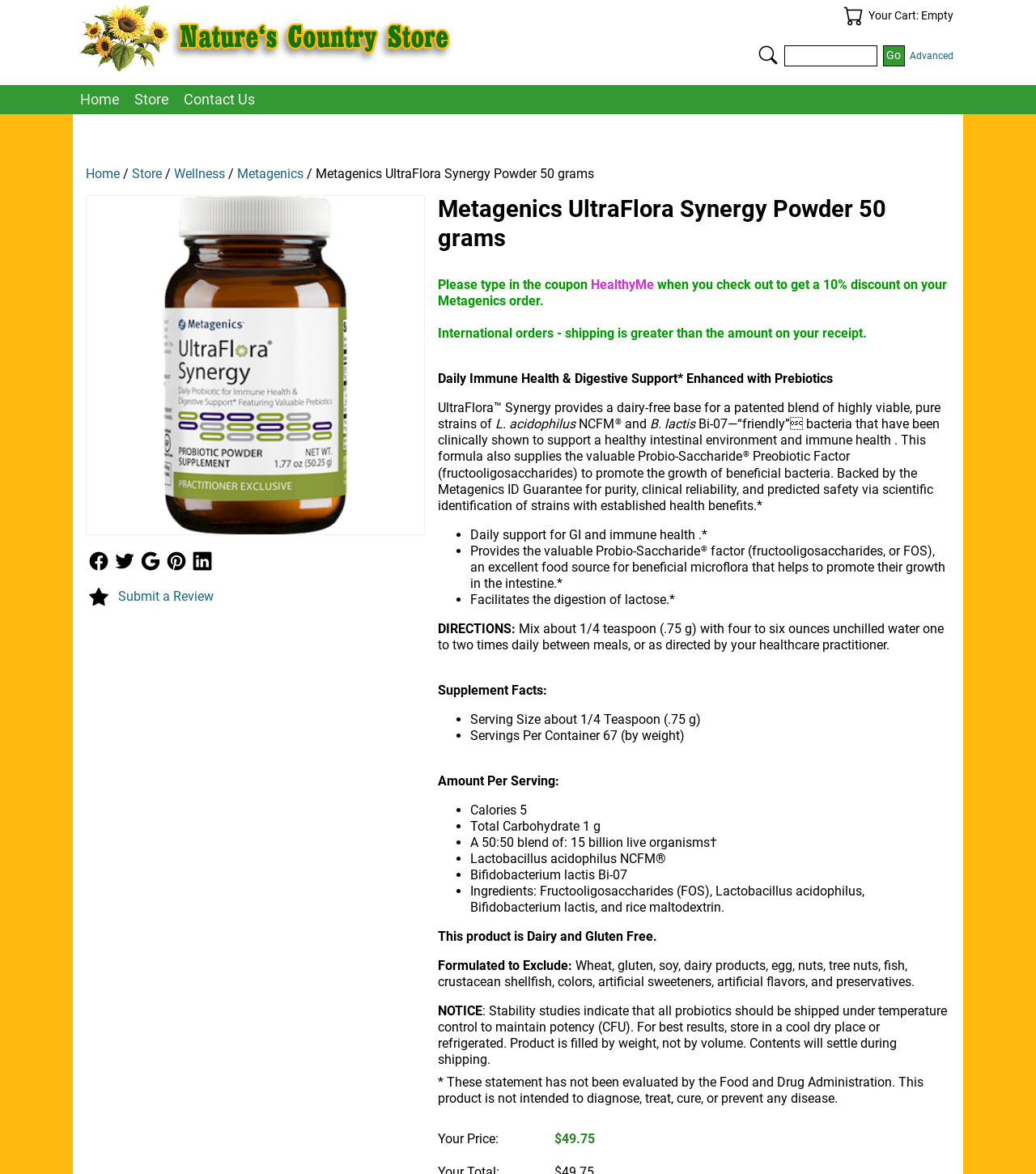Can you extract the primary headline text from the webpage?

Metagenics UltraFlora Synergy Powder 50 grams